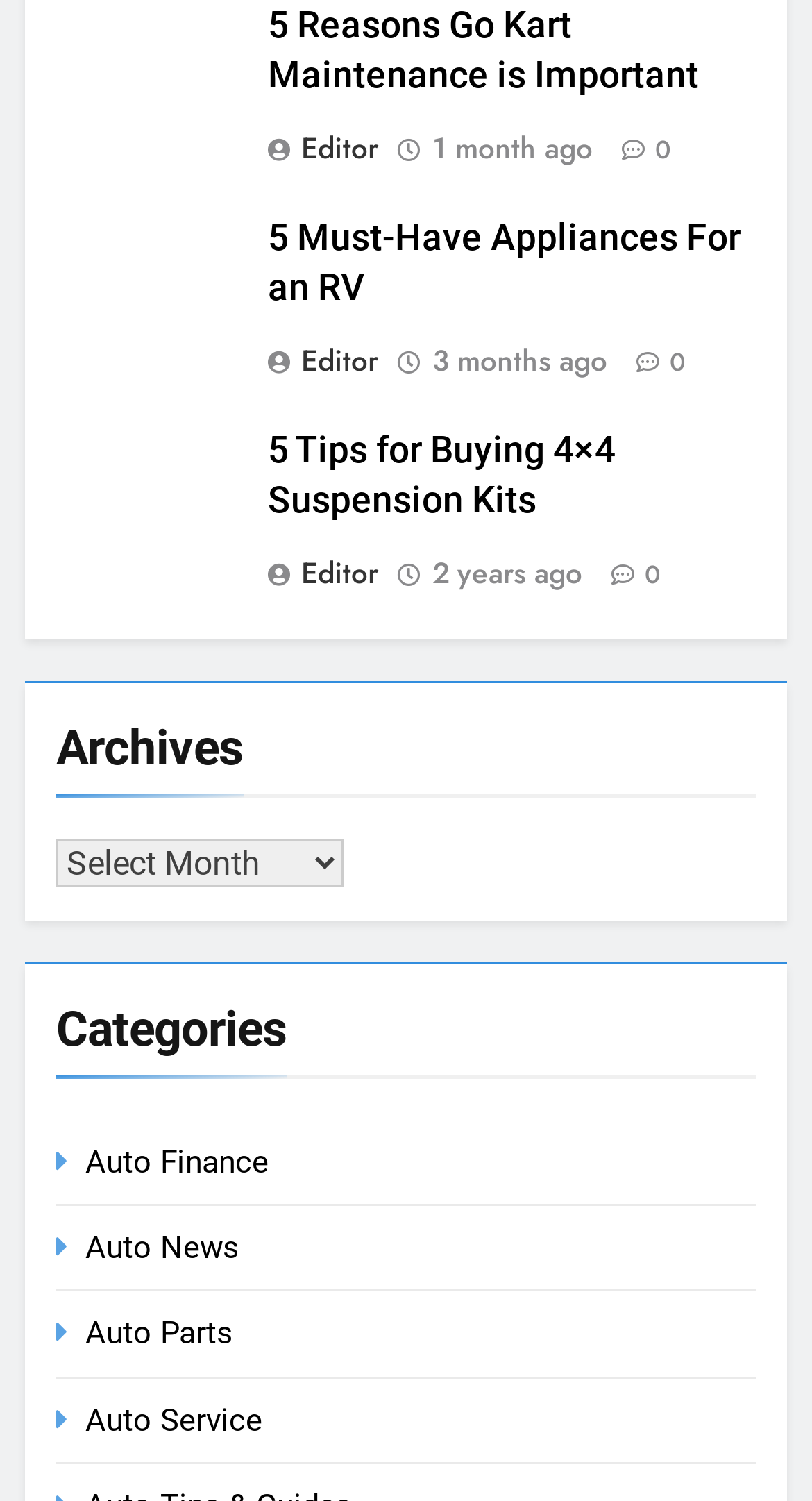Respond with a single word or phrase to the following question:
How many articles are on this webpage?

3